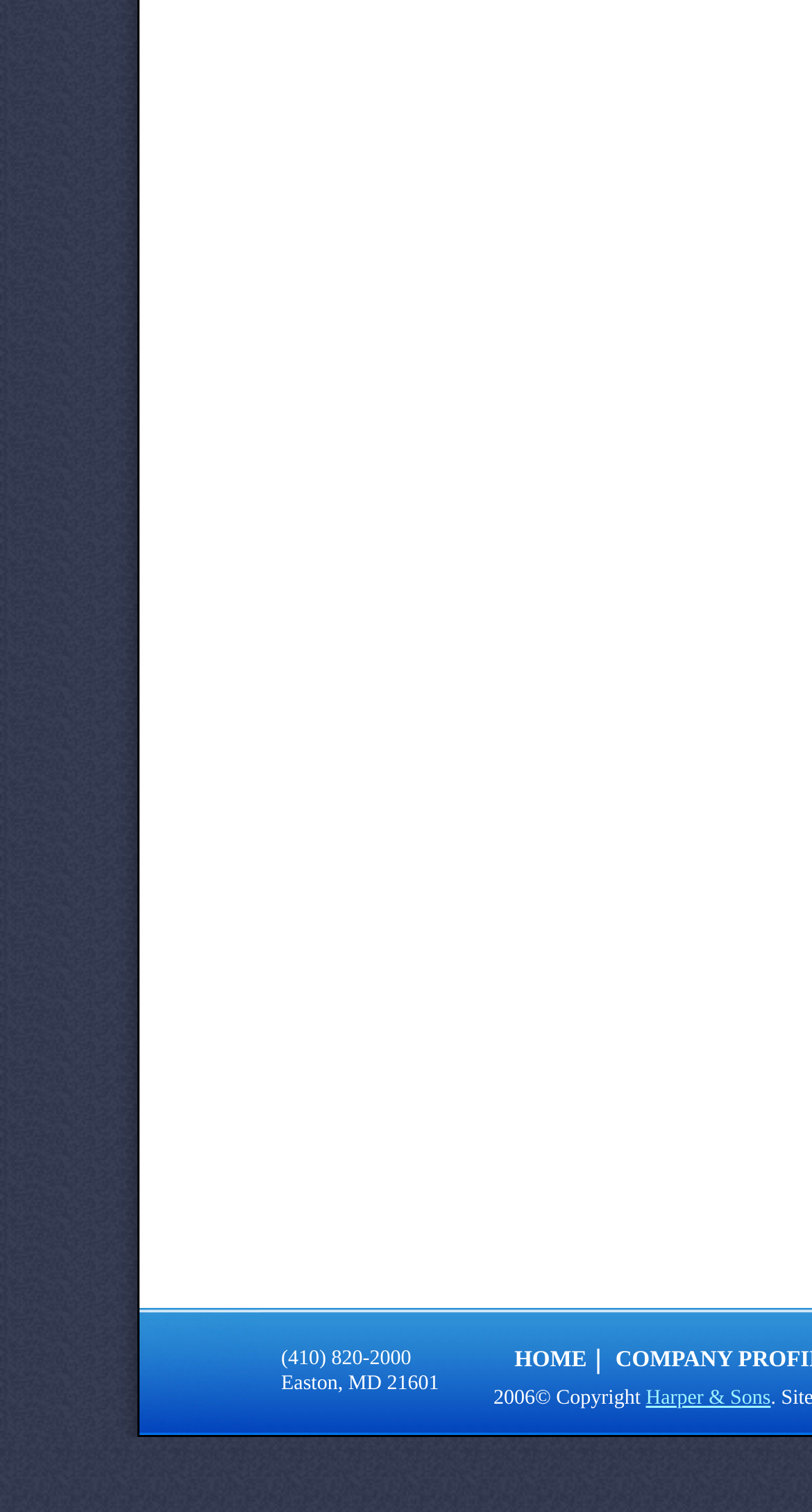Identify the bounding box of the HTML element described as: "Harper & Sons".

[0.795, 0.917, 0.949, 0.932]